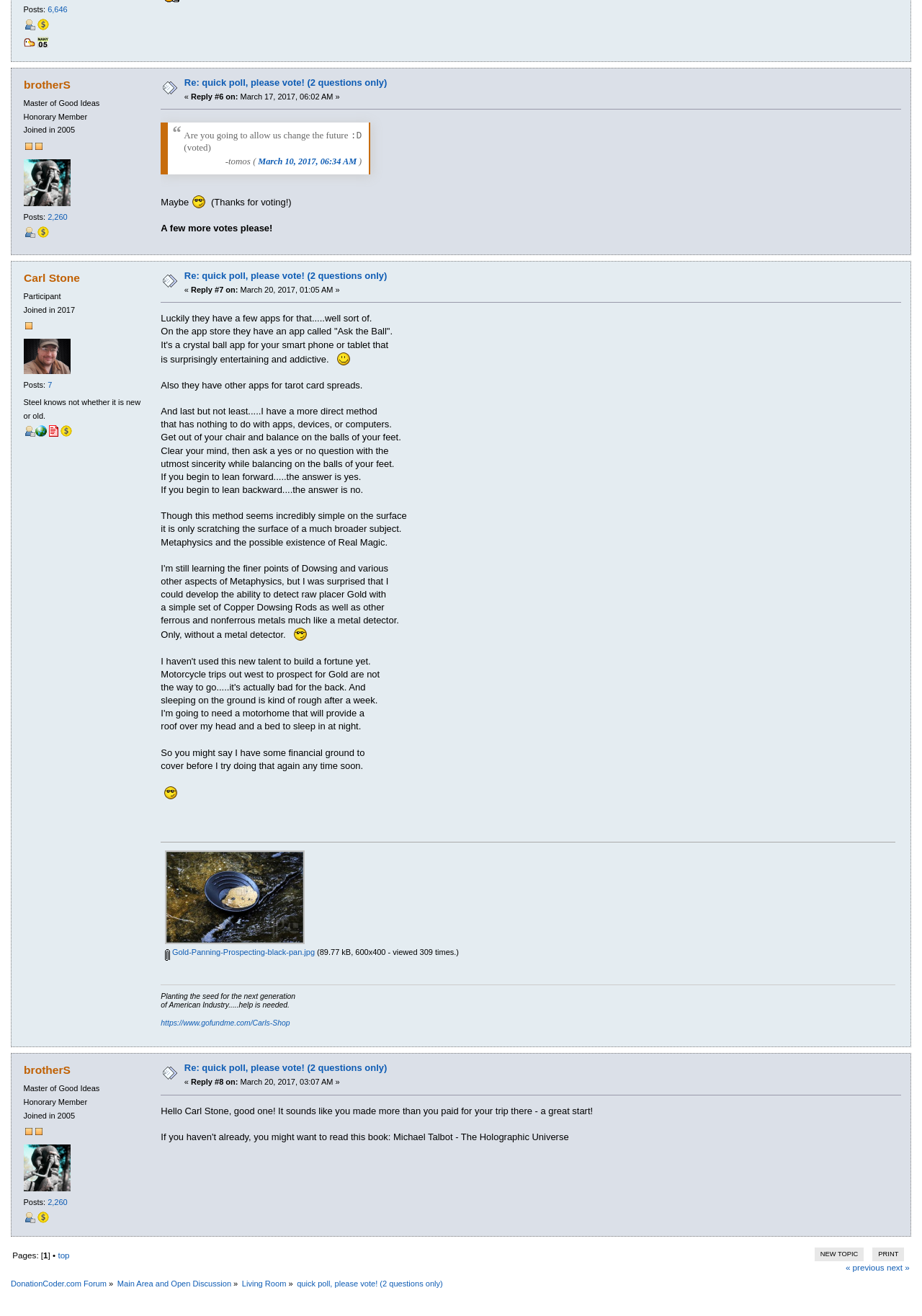What is the title of the first post?
Please respond to the question with as much detail as possible.

The title of the first post is 'Re: quick poll, please vote! (2 questions only)' which can be found in the heading element with the text 'Re: quick poll, please vote! (2 questions only)'.